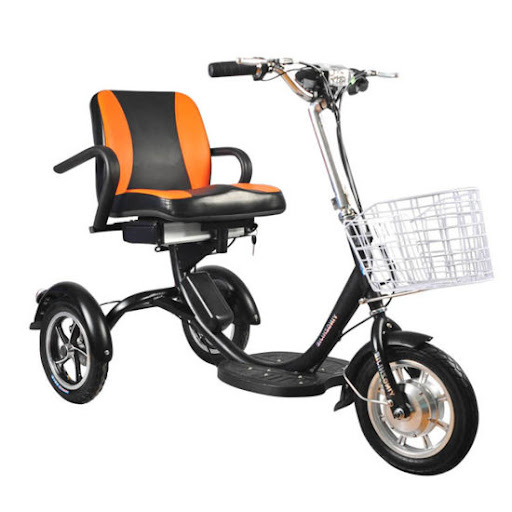What is the purpose of the wire basket at the front?
Please use the image to provide an in-depth answer to the question.

According to the caption, the wire basket at the front of the tricycle is 'ideal for carrying personal items or groceries', suggesting that its purpose is to provide a convenient storage space for riders.